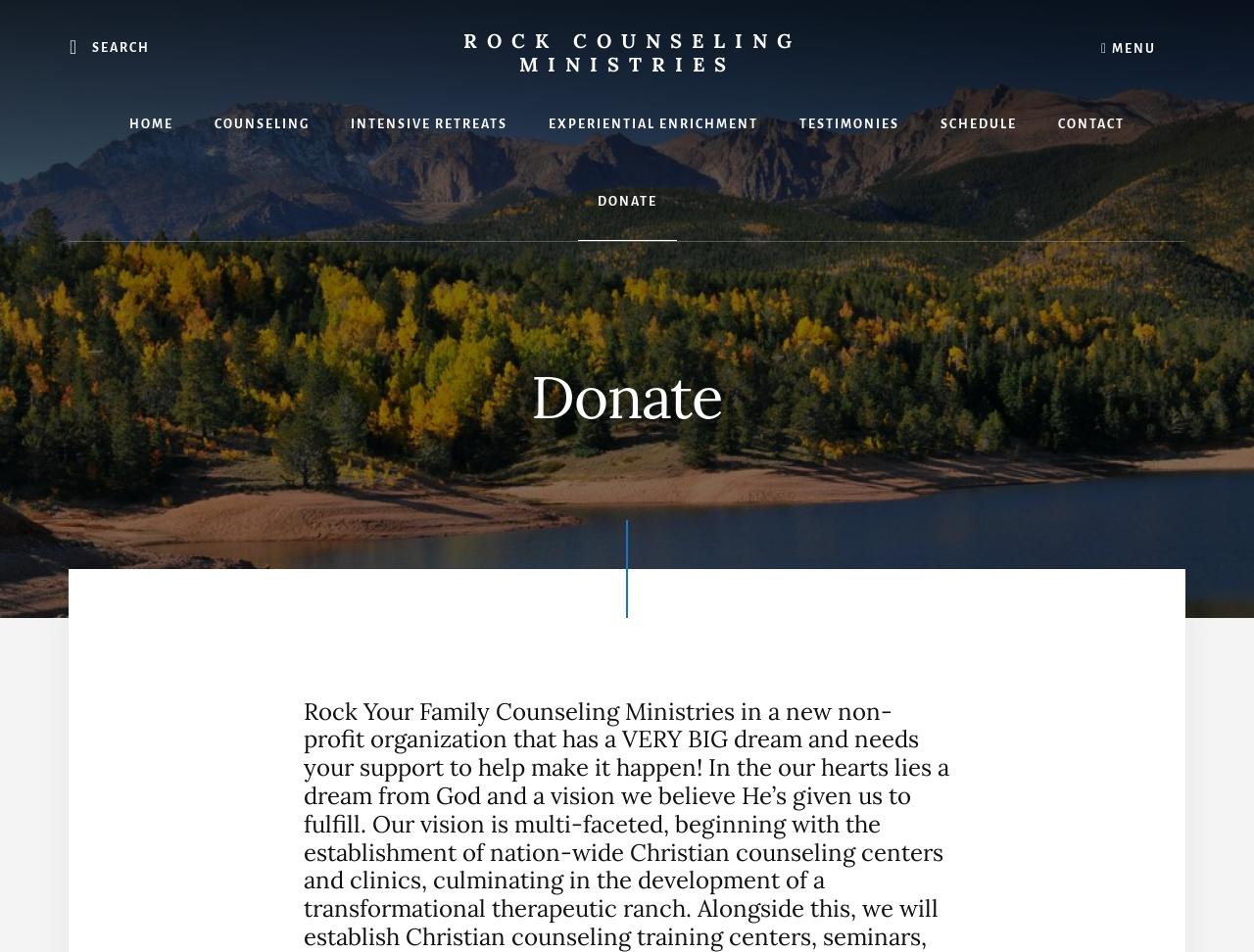Respond to the question below with a single word or phrase:
What is the name of the organization?

ROCK Counseling Ministries